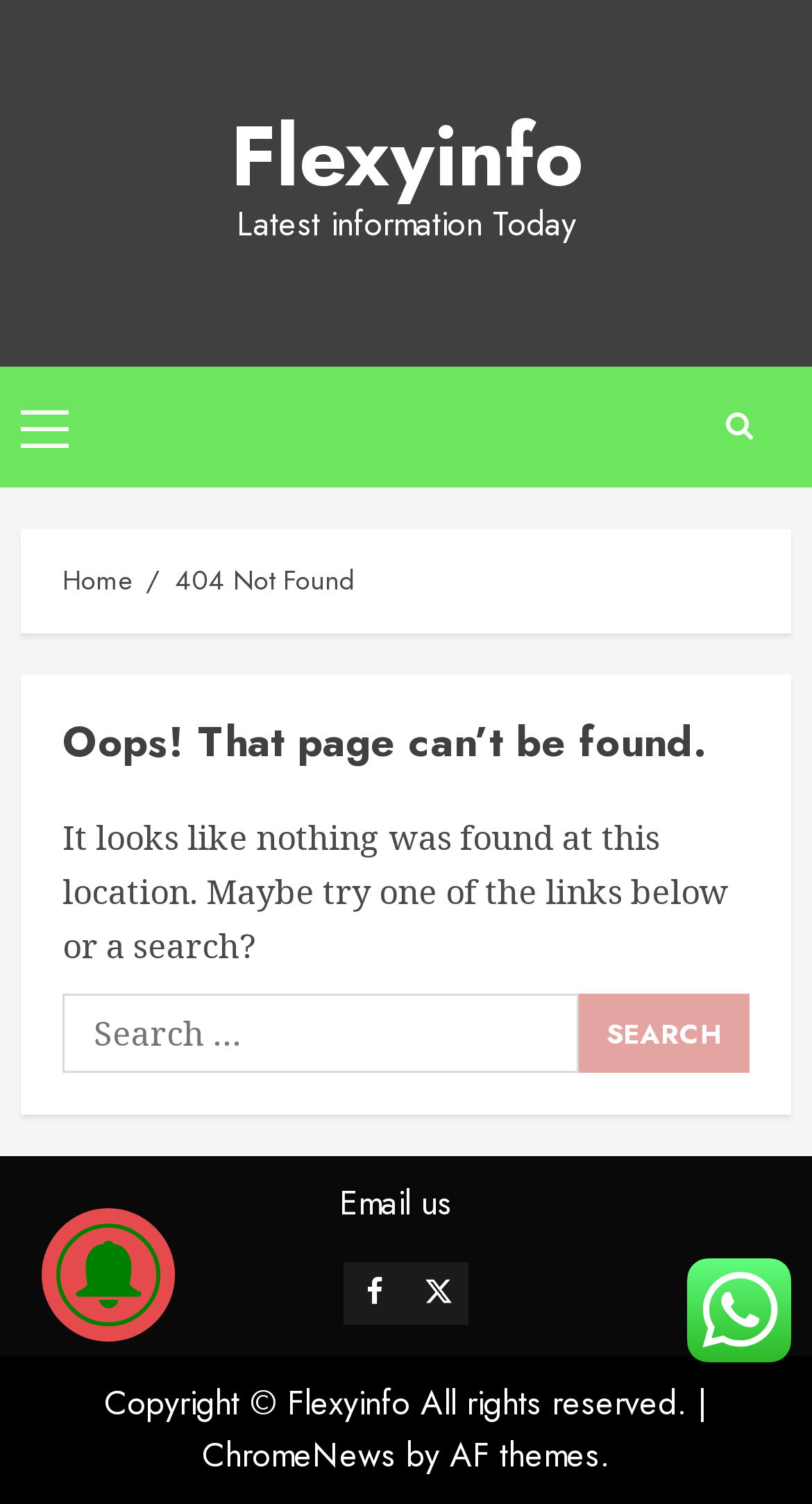For the element described, predict the bounding box coordinates as (top-left x, top-left y, bottom-right x, bottom-right y). All values should be between 0 and 1. Element description: parent_node: Search for: value="Search"

[0.712, 0.661, 0.923, 0.714]